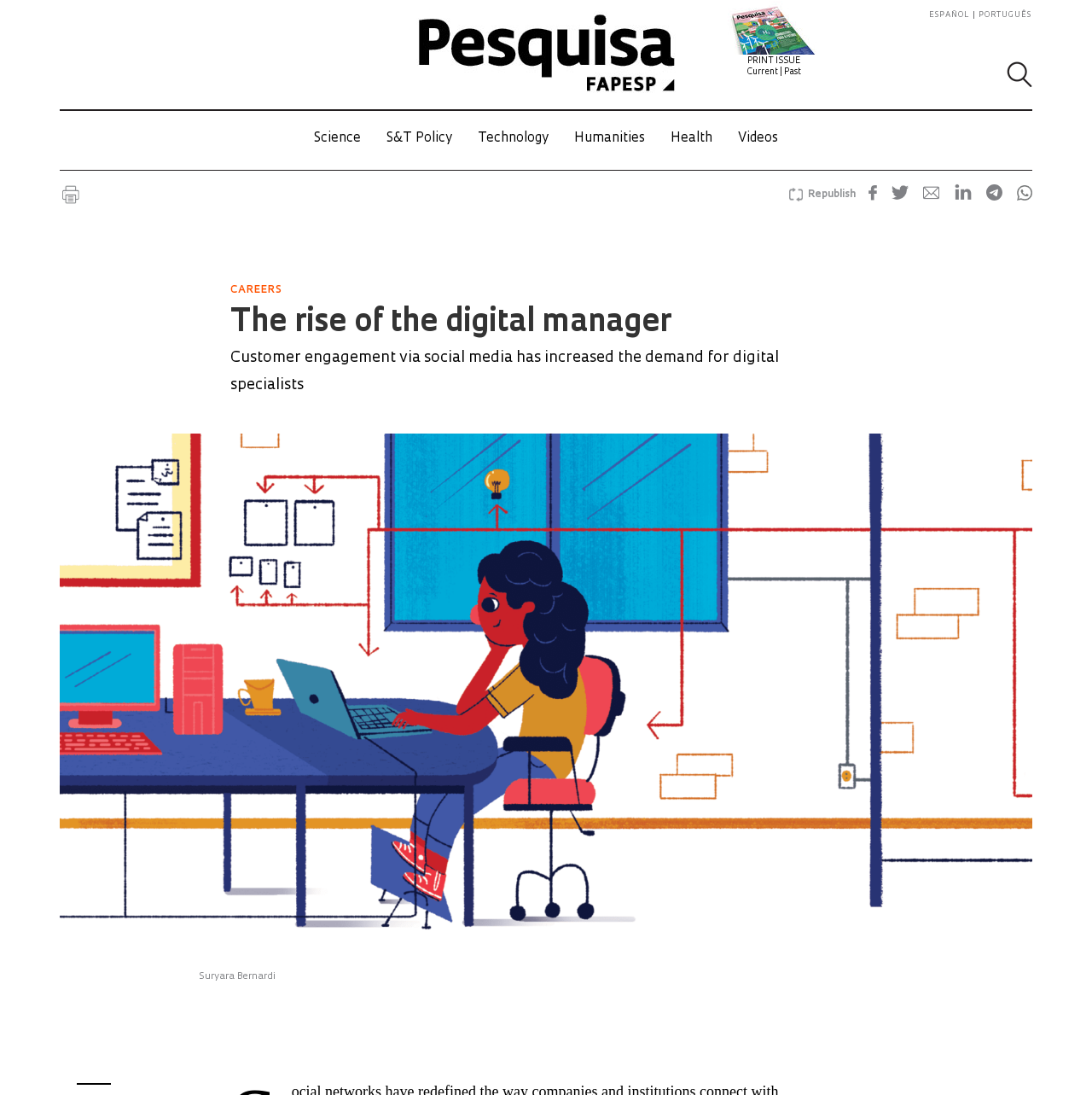Identify the bounding box coordinates for the UI element that matches this description: "Science".

[0.288, 0.121, 0.33, 0.133]